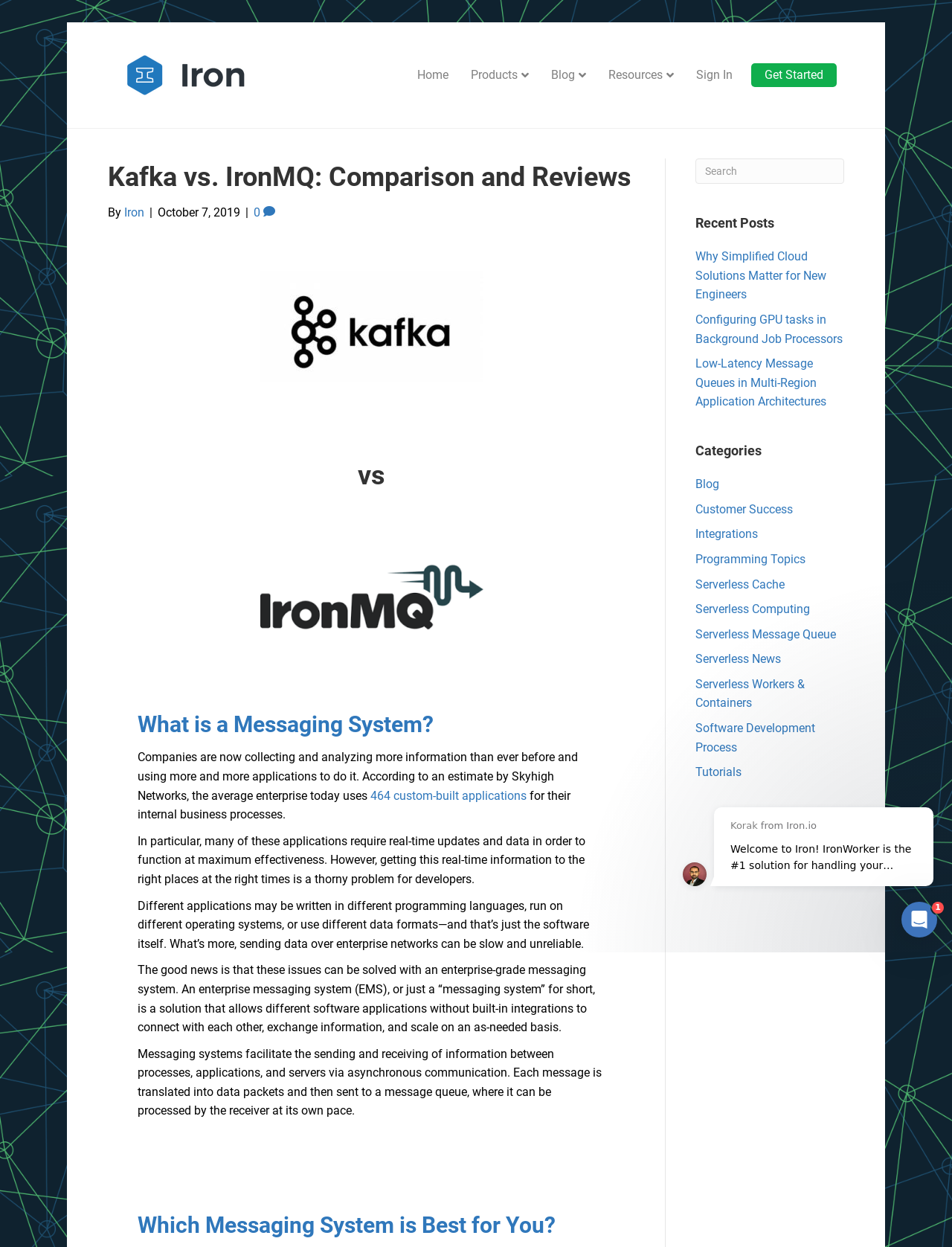How many categories are listed on the webpage?
Answer with a single word or phrase, using the screenshot for reference.

10